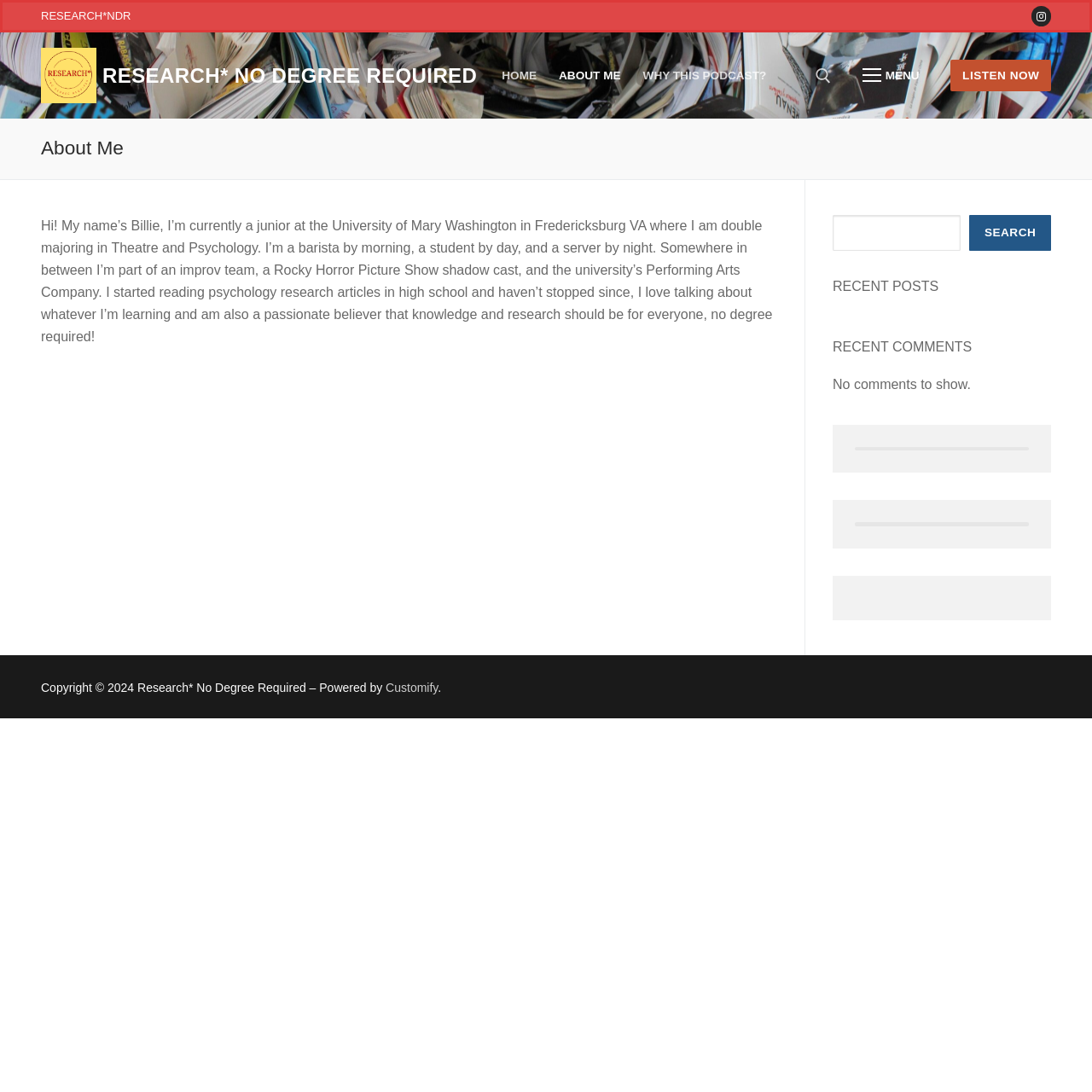Highlight the bounding box of the UI element that corresponds to this description: "About Me".

[0.502, 0.054, 0.579, 0.084]